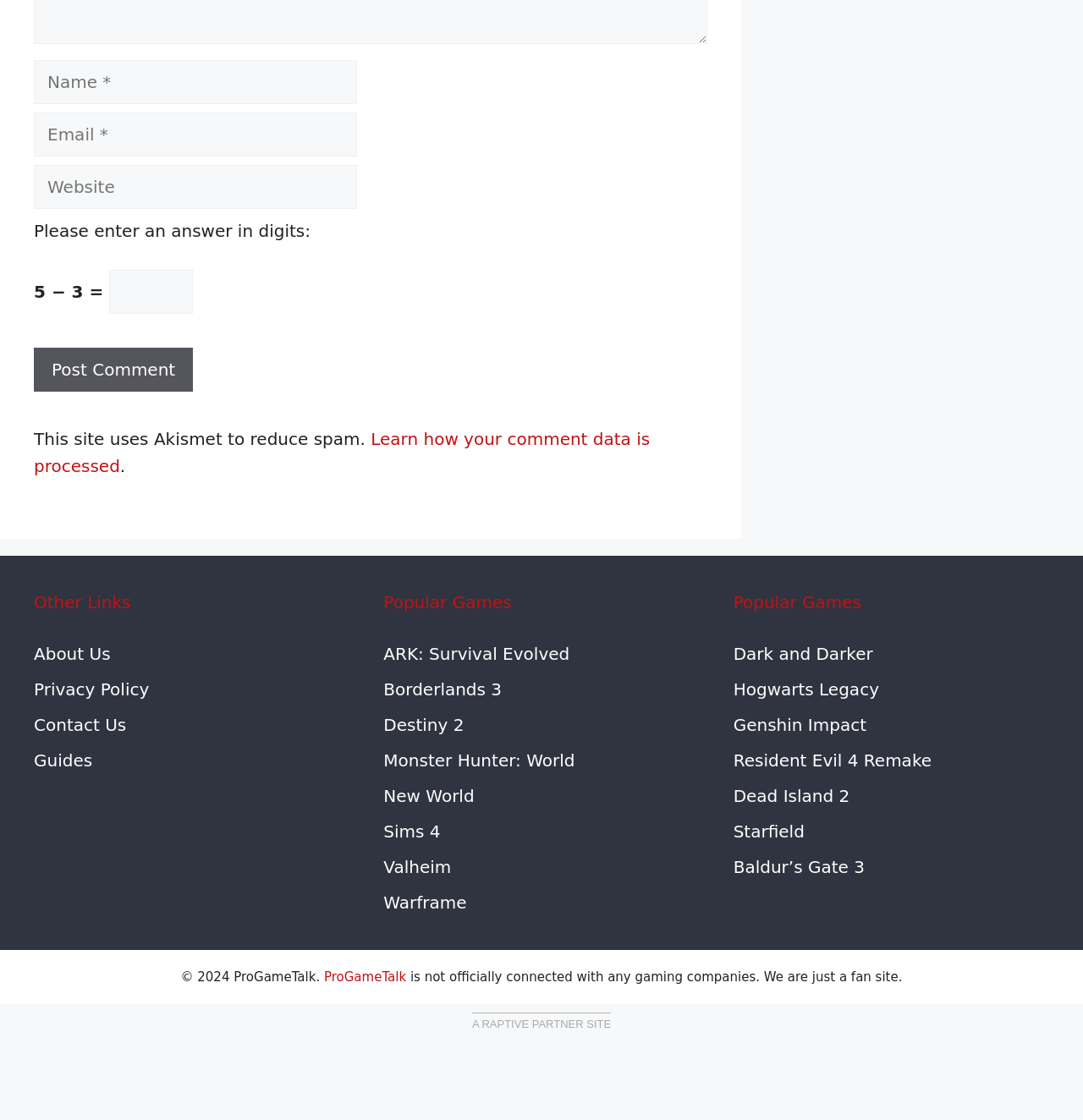Please specify the coordinates of the bounding box for the element that should be clicked to carry out this instruction: "Play ARK: Survival Evolved". The coordinates must be four float numbers between 0 and 1, formatted as [left, top, right, bottom].

[0.354, 0.575, 0.526, 0.593]